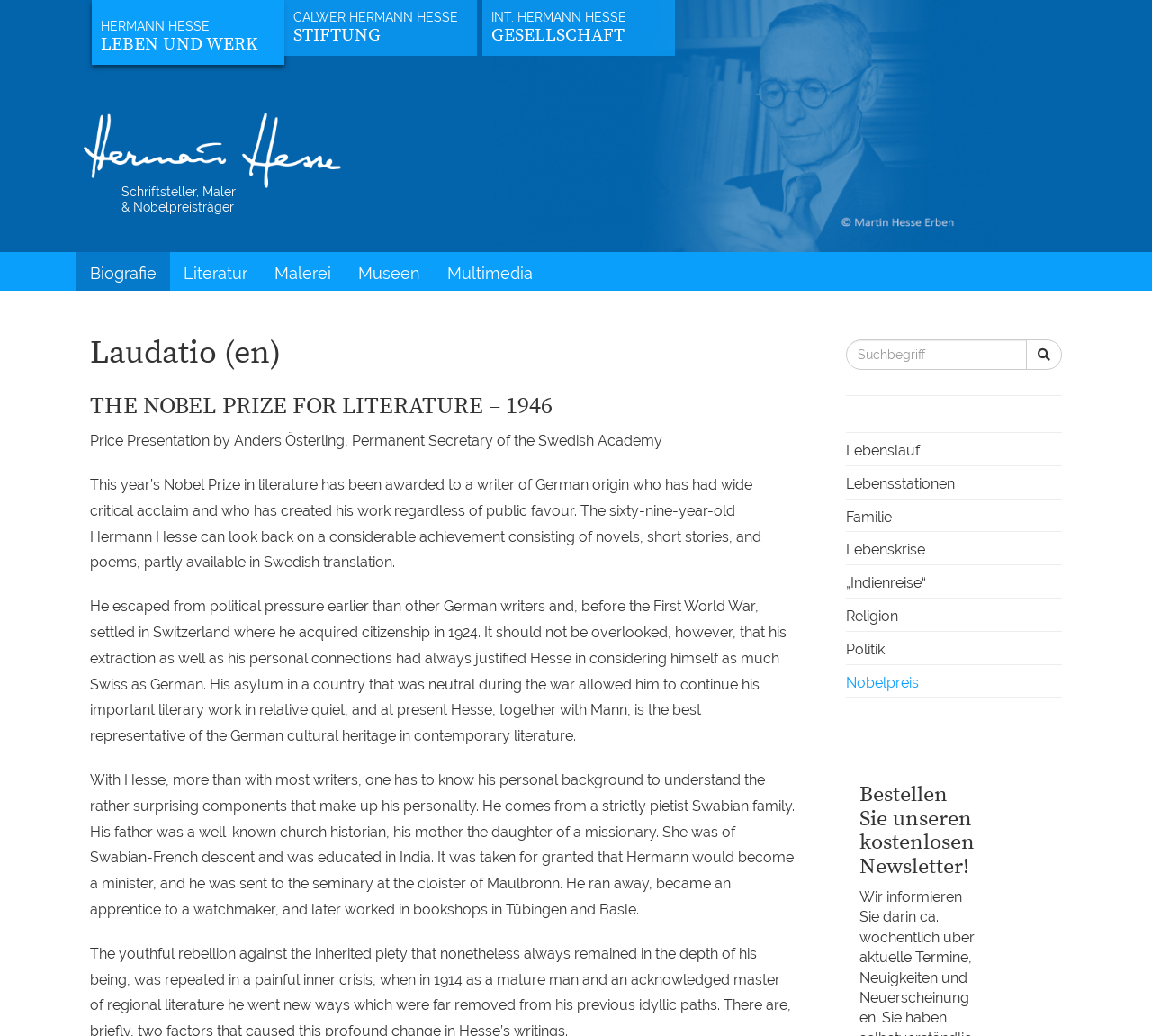Locate the bounding box coordinates of the area you need to click to fulfill this instruction: 'Visit the Calwer Hermann Hesse Stiftung website'. The coordinates must be in the form of four float numbers ranging from 0 to 1: [left, top, right, bottom].

[0.255, 0.009, 0.406, 0.045]